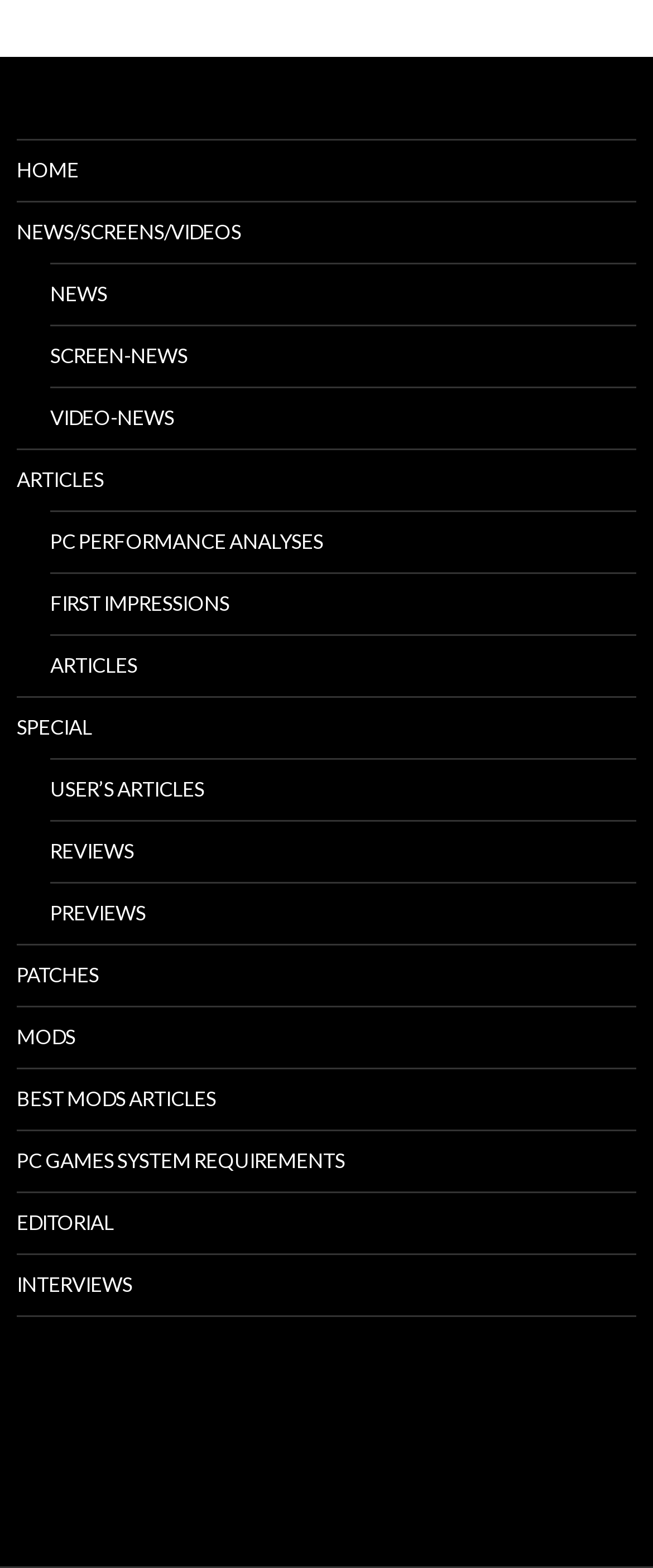Please determine the bounding box of the UI element that matches this description: User’s Articles. The coordinates should be given as (top-left x, top-left y, bottom-right x, bottom-right y), with all values between 0 and 1.

[0.077, 0.484, 0.974, 0.522]